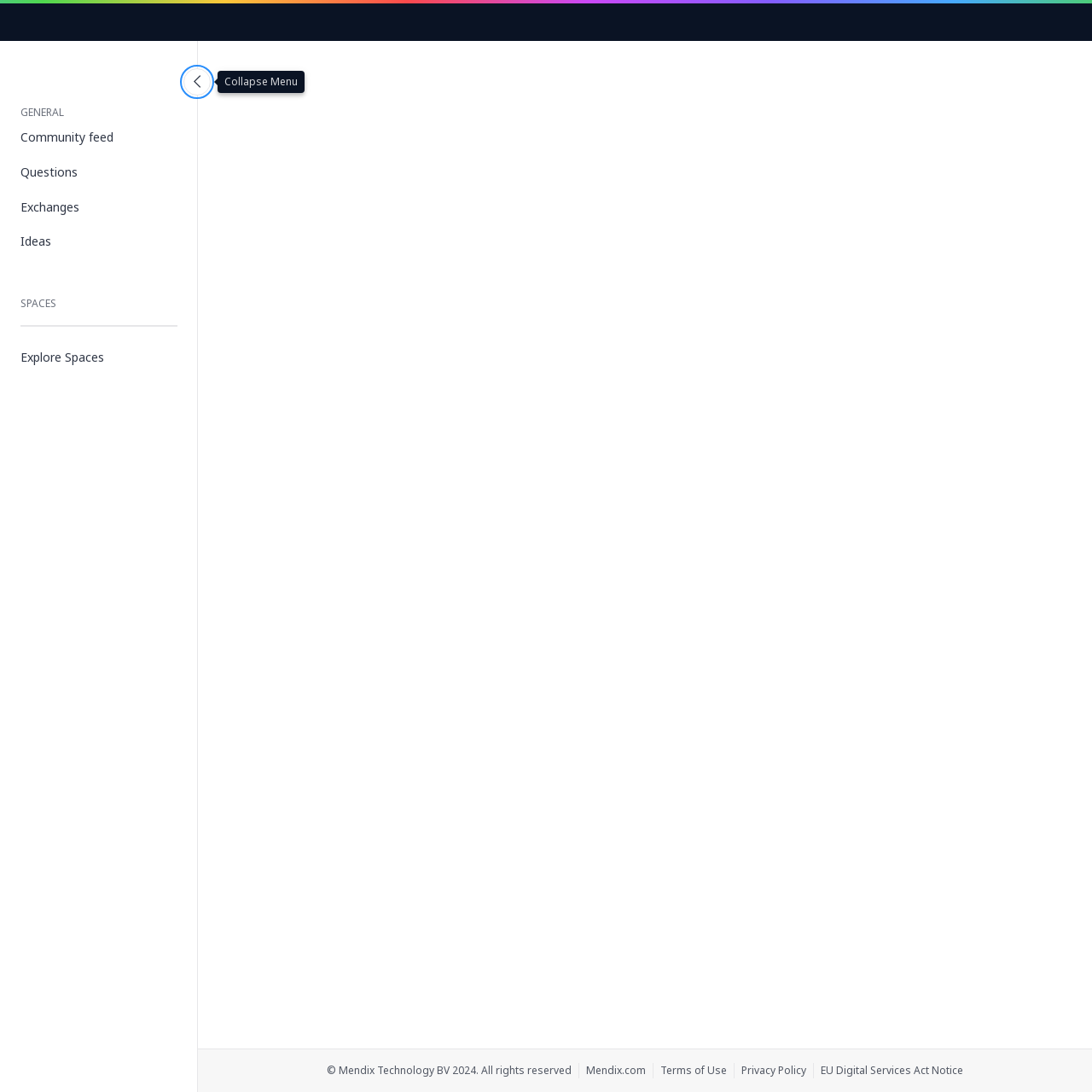Please examine the image and provide a detailed answer to the question: What is the name of the community?

Based on the webpage title 'Mendix Community - Question Details', I can infer that the name of the community is Mendix Community.